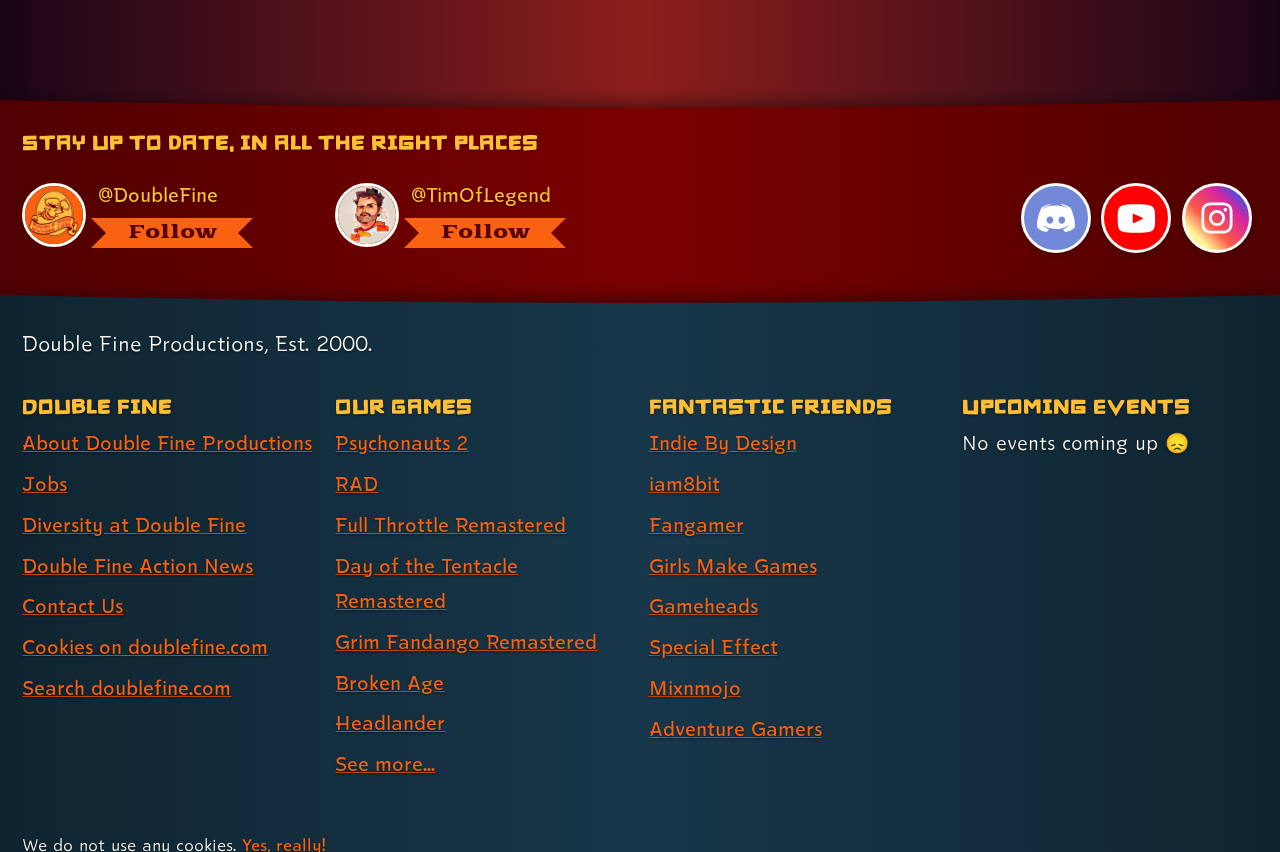Locate the bounding box of the UI element described by: "@TimOfLegend Follow" in the given webpage screenshot.

[0.262, 0.214, 0.471, 0.291]